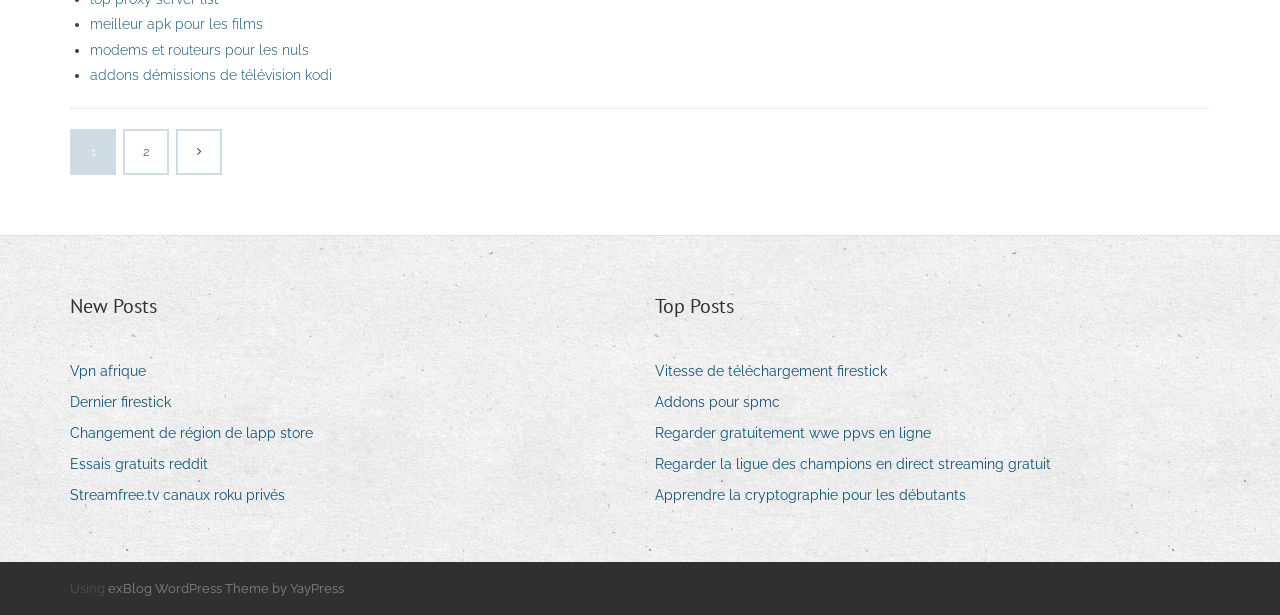Indicate the bounding box coordinates of the element that needs to be clicked to satisfy the following instruction: "view 'Vpn afrique'". The coordinates should be four float numbers between 0 and 1, i.e., [left, top, right, bottom].

[0.055, 0.582, 0.126, 0.626]